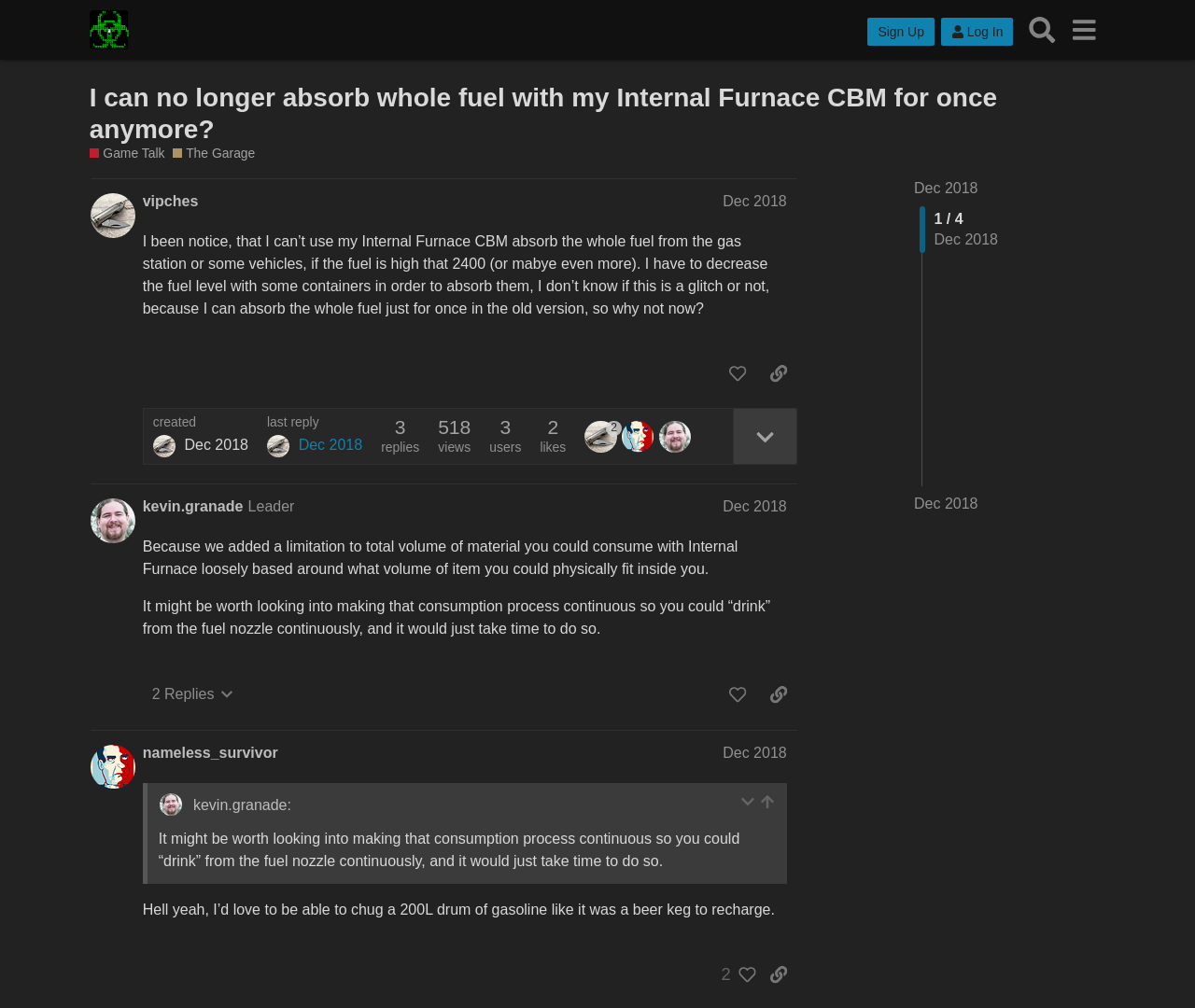Please predict the bounding box coordinates (top-left x, top-left y, bottom-right x, bottom-right y) for the UI element in the screenshot that fits the description: title="nameless_survivor"

[0.52, 0.417, 0.551, 0.449]